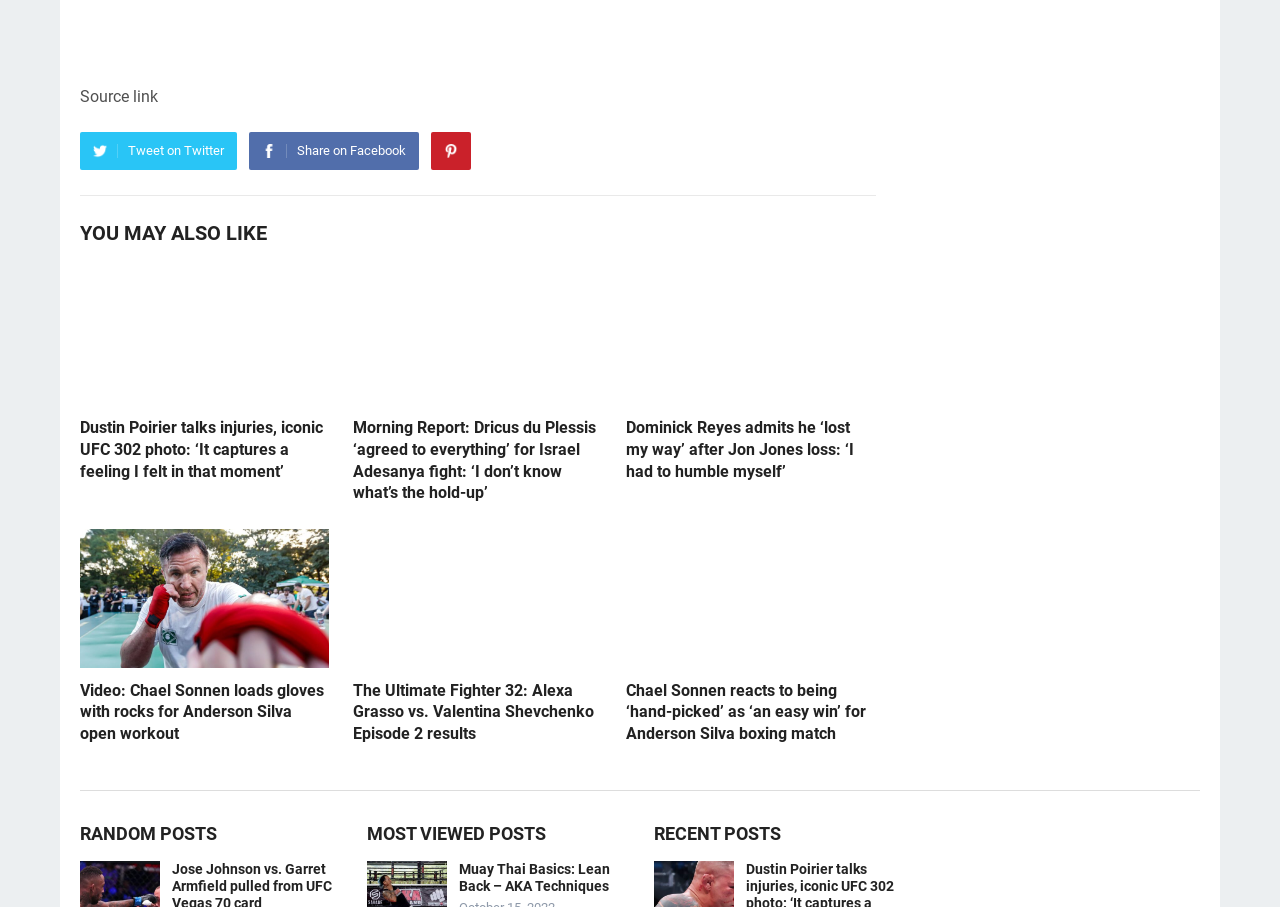Locate the bounding box coordinates of the clickable element to fulfill the following instruction: "Check 'YOU MAY ALSO LIKE'". Provide the coordinates as four float numbers between 0 and 1 in the format [left, top, right, bottom].

[0.062, 0.244, 0.684, 0.272]